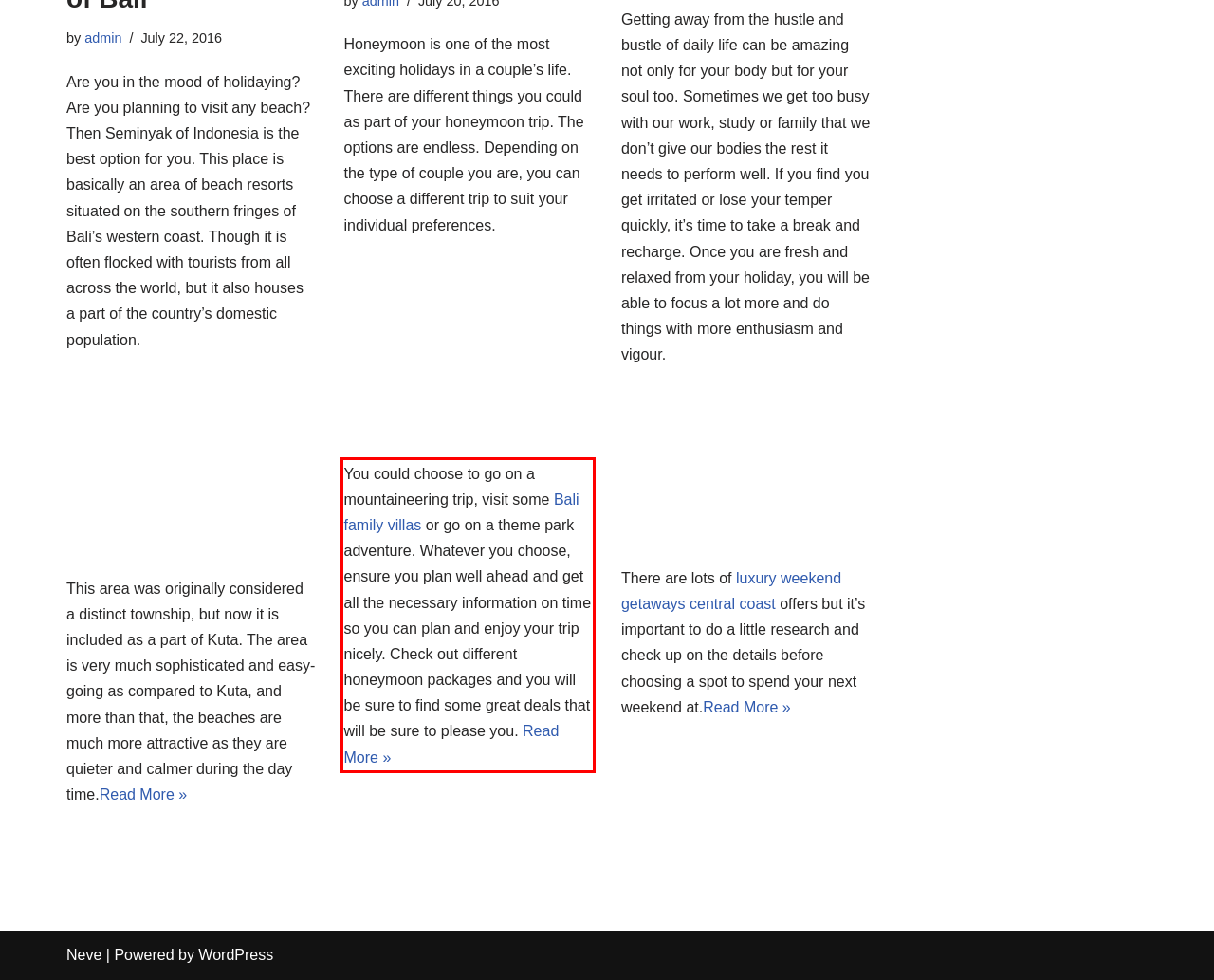You are presented with a webpage screenshot featuring a red bounding box. Perform OCR on the text inside the red bounding box and extract the content.

You could choose to go on a mountaineering trip, visit some Bali family villas or go on a theme park adventure. Whatever you choose, ensure you plan well ahead and get all the necessary information on time so you can plan and enjoy your trip nicely. Check out different honeymoon packages and you will be sure to find some great deals that will be sure to please you. Read More » Top Honeymoon Destinations